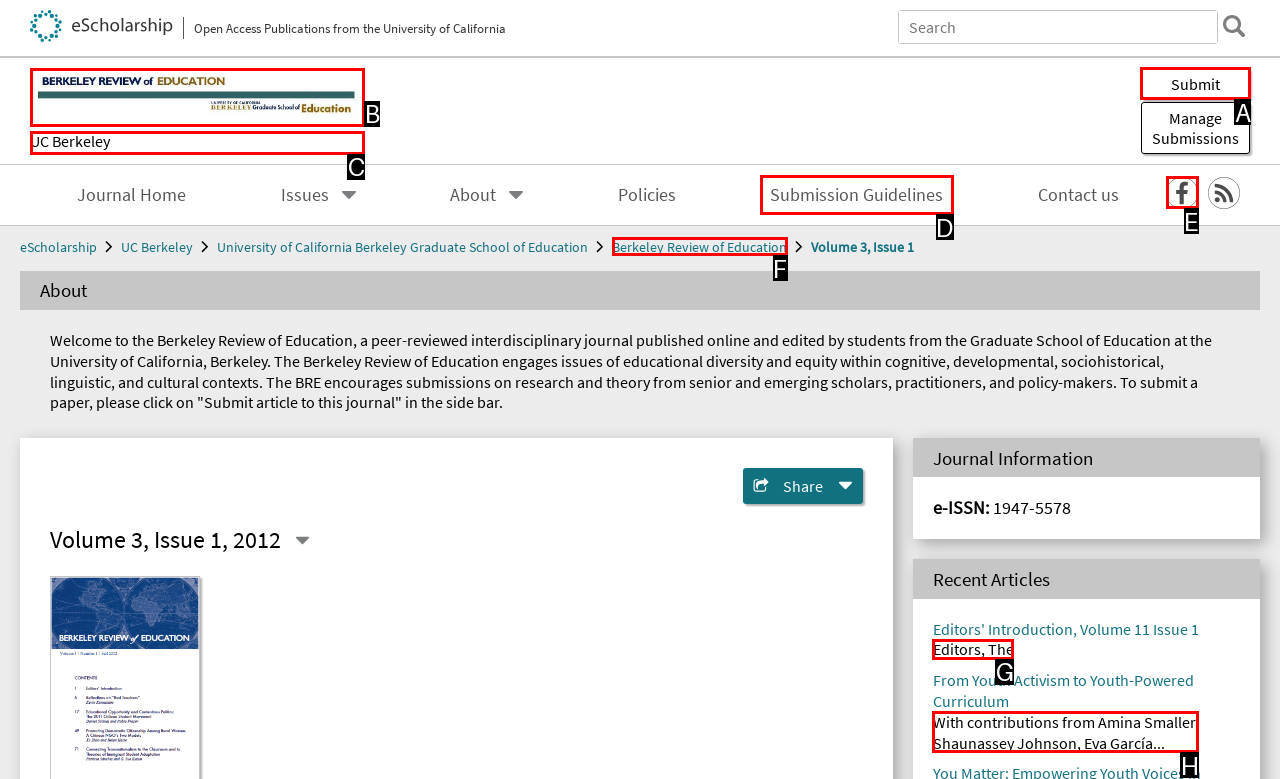Find the option you need to click to complete the following instruction: Submit a paper
Answer with the corresponding letter from the choices given directly.

A